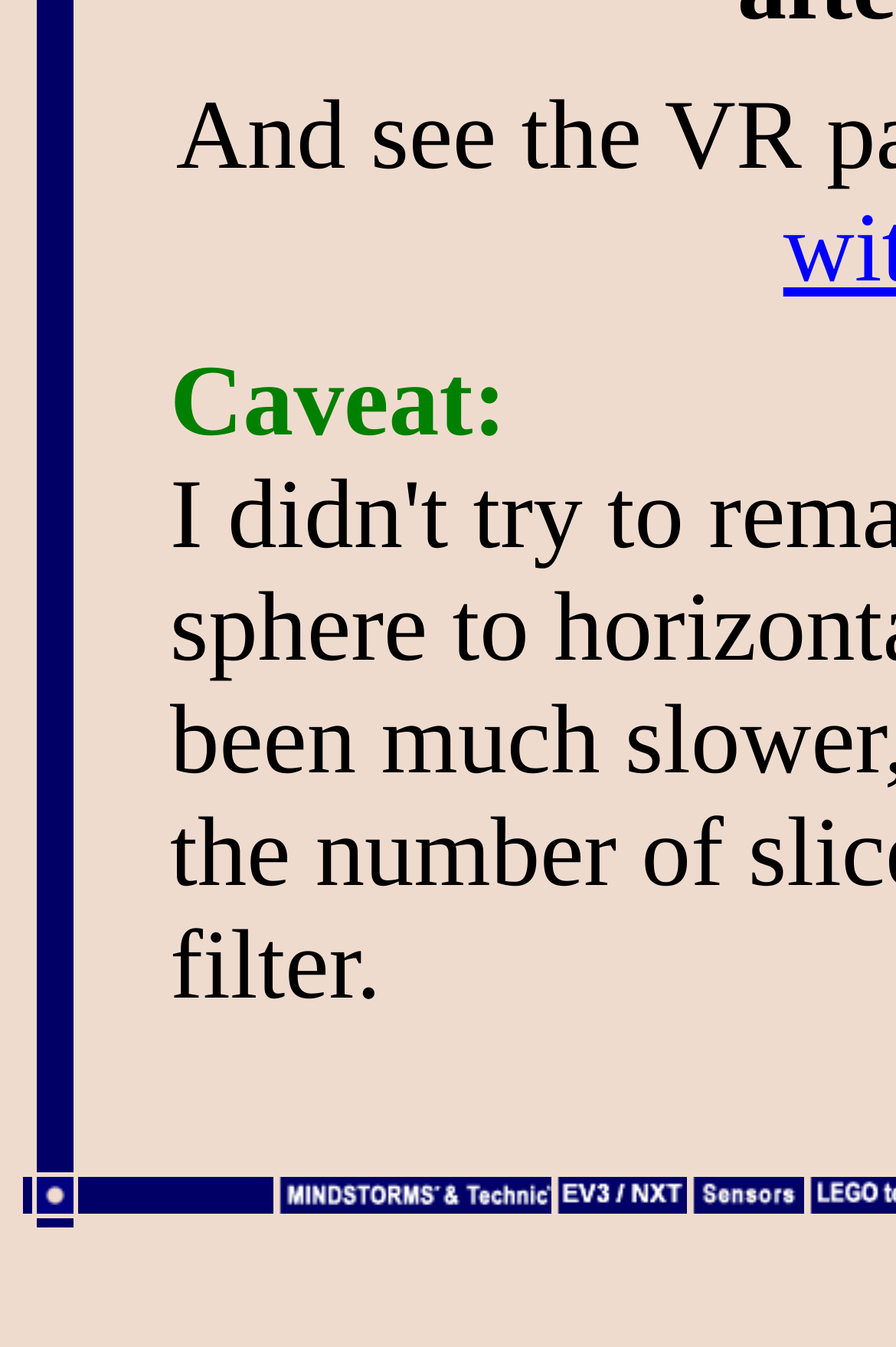What is the text above the grid cells?
Please craft a detailed and exhaustive response to the question.

The text 'Caveat:' is located above the grid cells, which can be determined by comparing the y1, y2 coordinates of the elements. The 'Caveat:' text has a y1 coordinate of 0.256, which is smaller than the y1 coordinates of the grid cells, indicating that it is located above them.